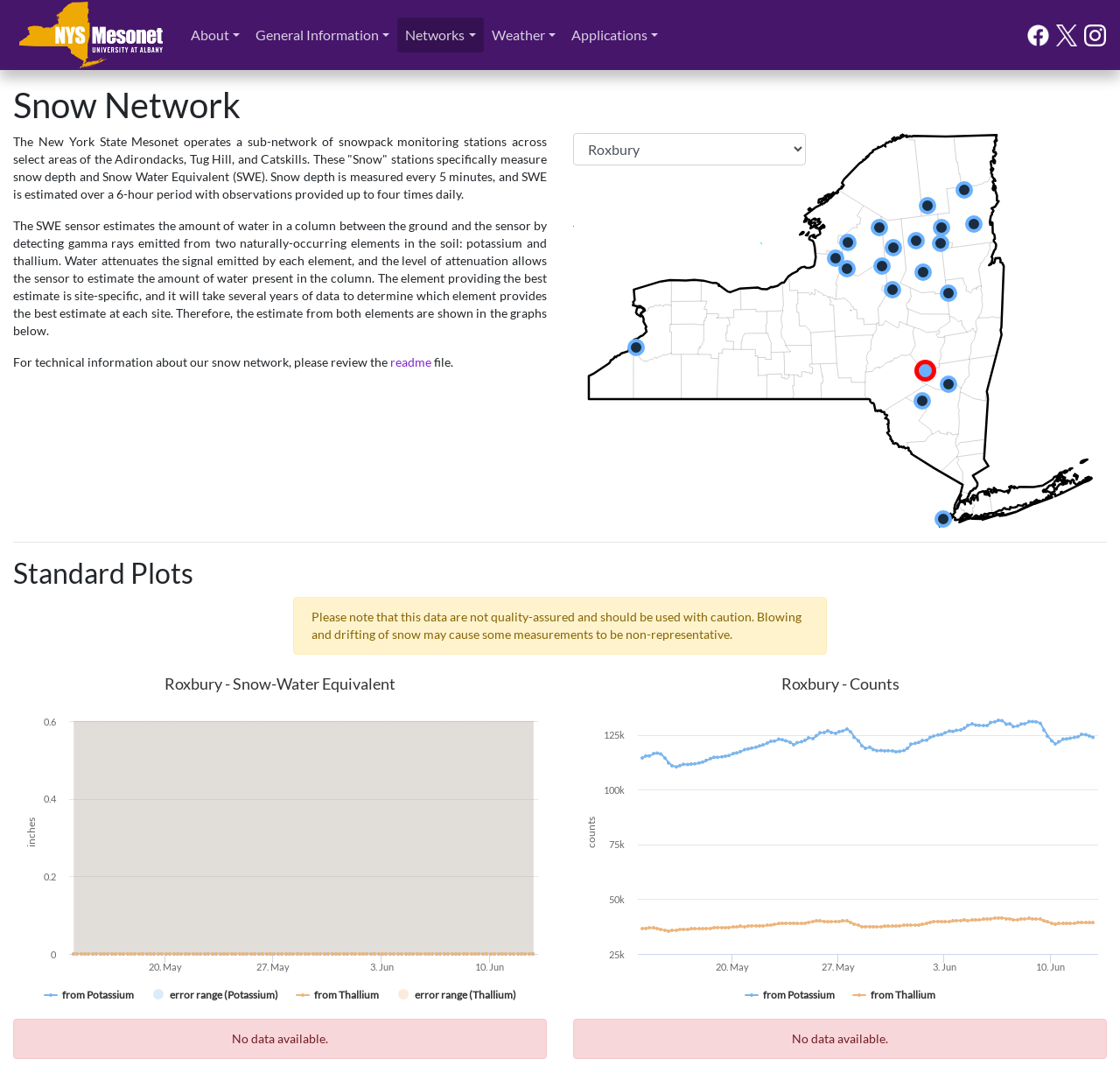Please use the details from the image to answer the following question comprehensively:
What is the unit of measurement for the graph on the left?

The graph on the left has a label 'inches' on the y-axis, indicating that the unit of measurement for the graph is inches.